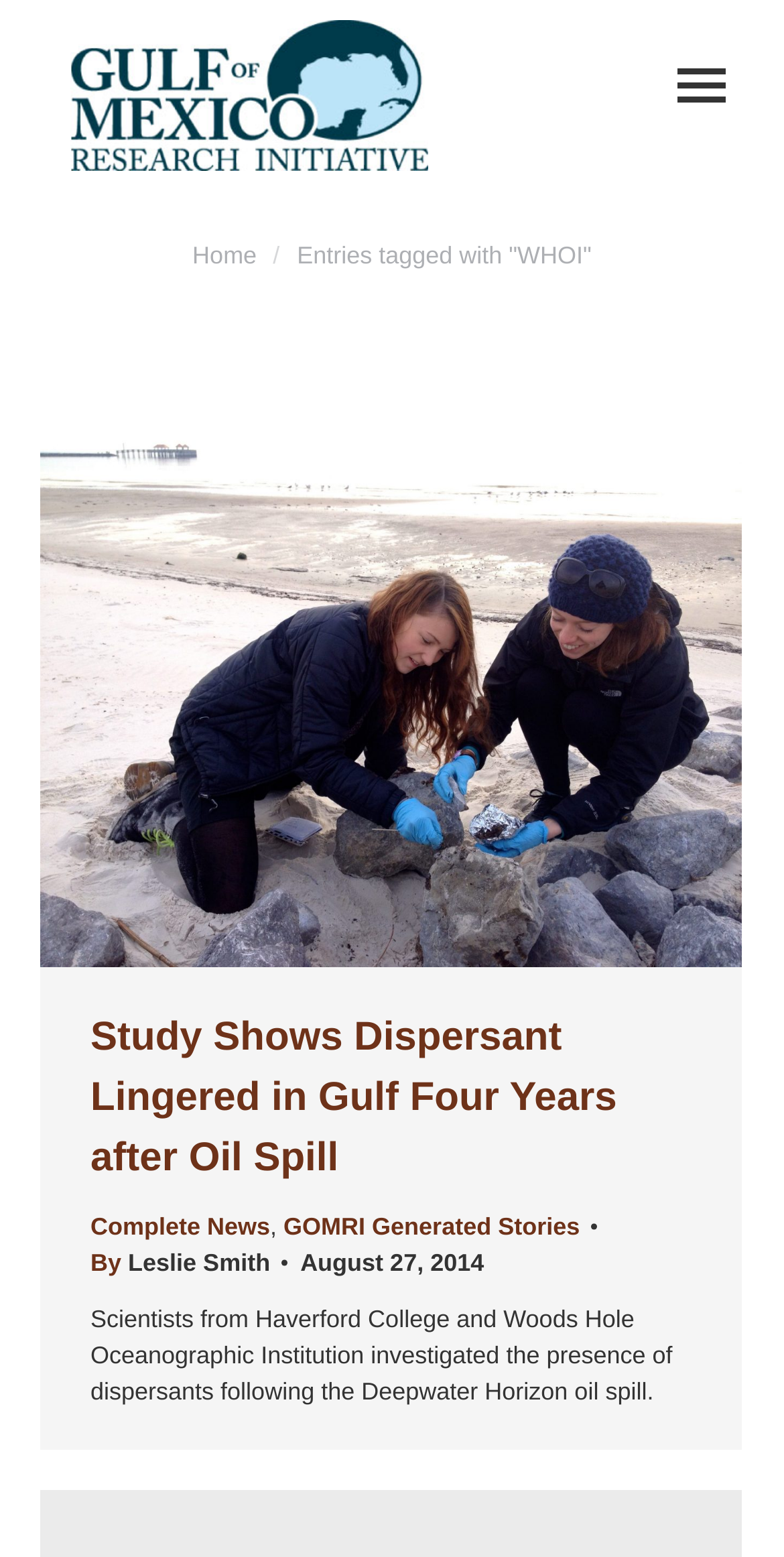Please specify the bounding box coordinates of the area that should be clicked to accomplish the following instruction: "Go to the Gulf of Mexico Research Initiative homepage". The coordinates should consist of four float numbers between 0 and 1, i.e., [left, top, right, bottom].

[0.09, 0.0, 0.546, 0.11]